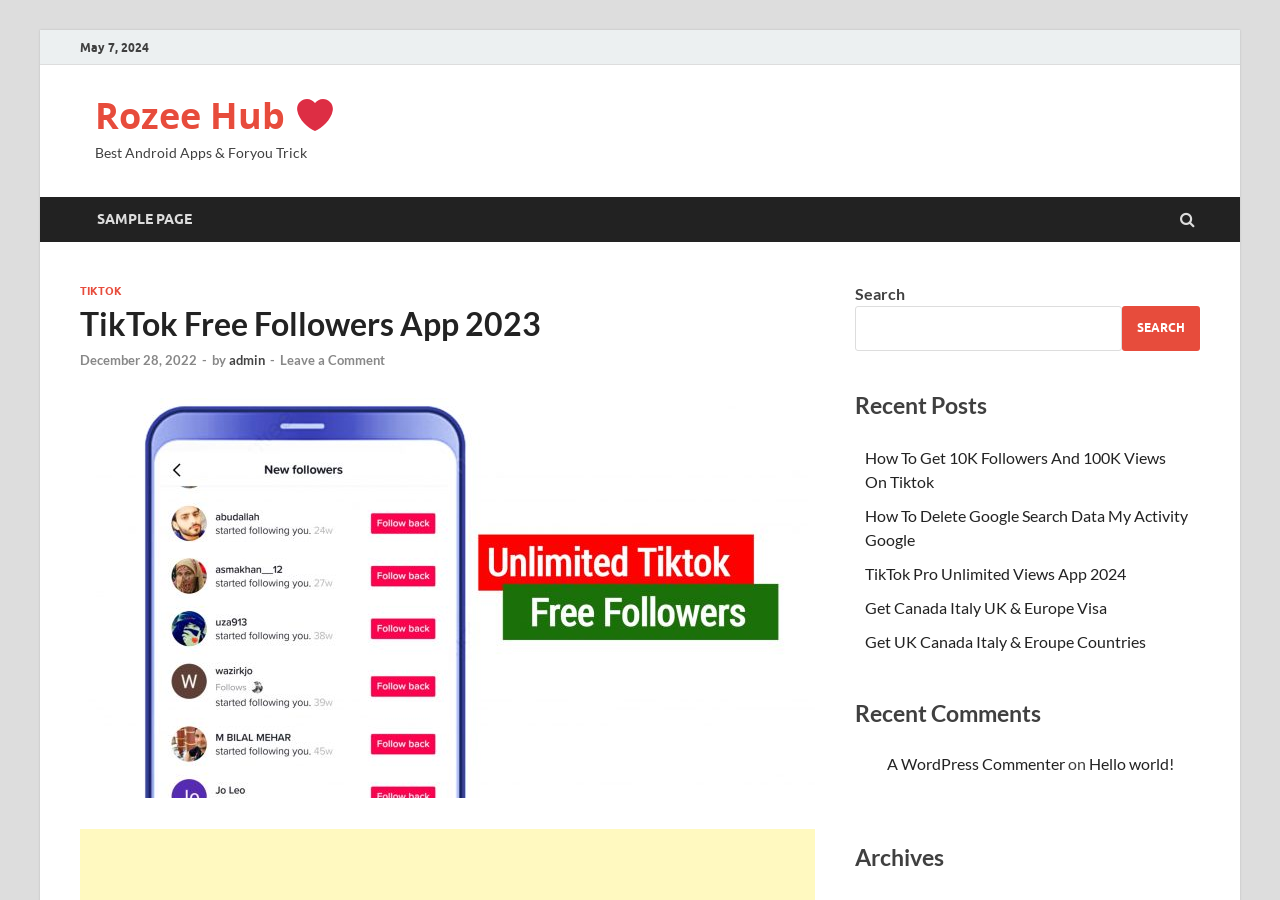What is the category of the post 'How To Get 10K Followers And 100K Views On Tiktok'?
Give a detailed and exhaustive answer to the question.

I found the link 'How To Get 10K Followers And 100K Views On Tiktok' under the 'Recent Posts' section, and based on the content of the link, it is likely to be related to TikTok.